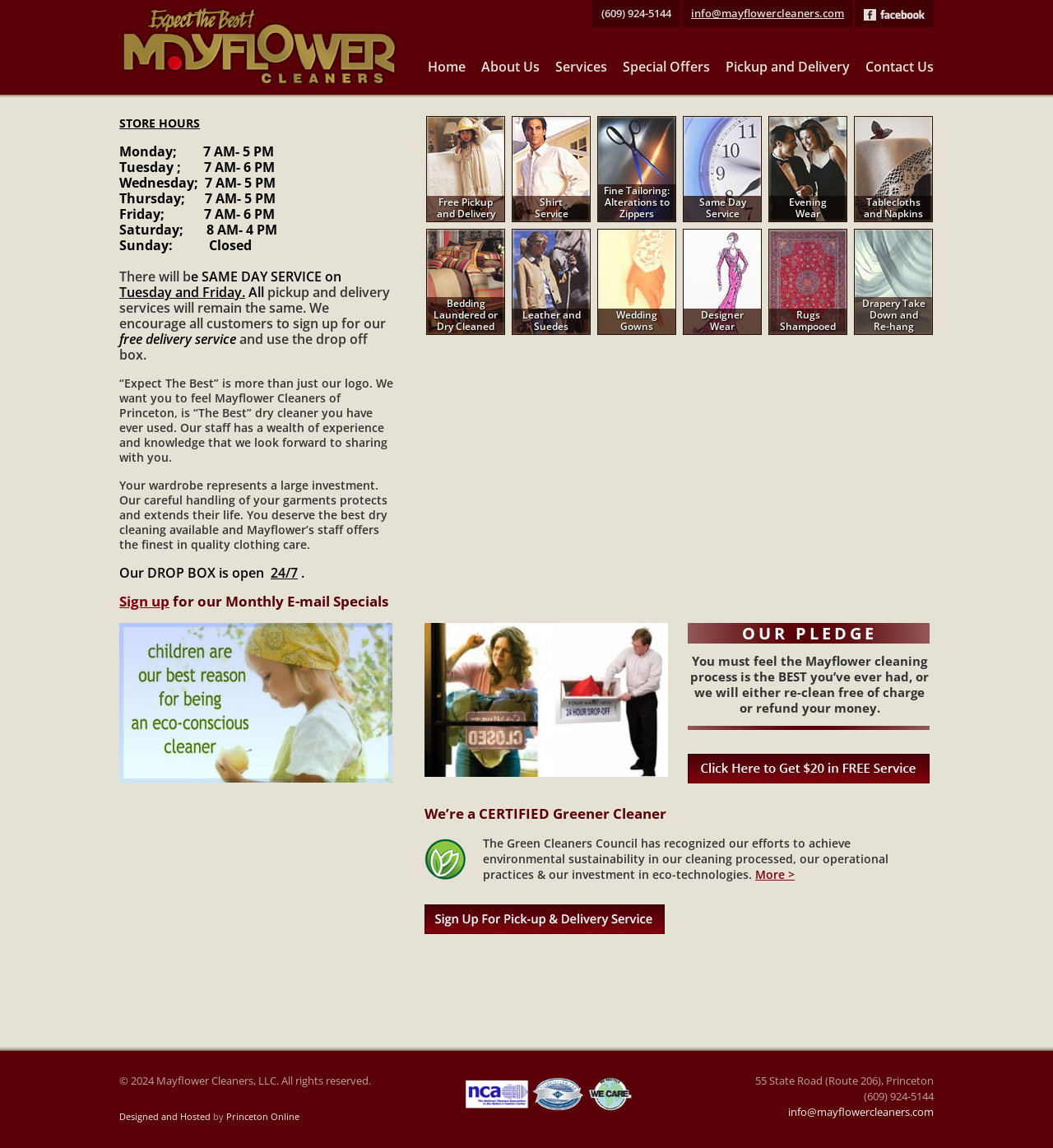What is the benefit of signing up for the free delivery service of Mayflower Cleaners?
Using the image, give a concise answer in the form of a single word or short phrase.

extends the life of garments